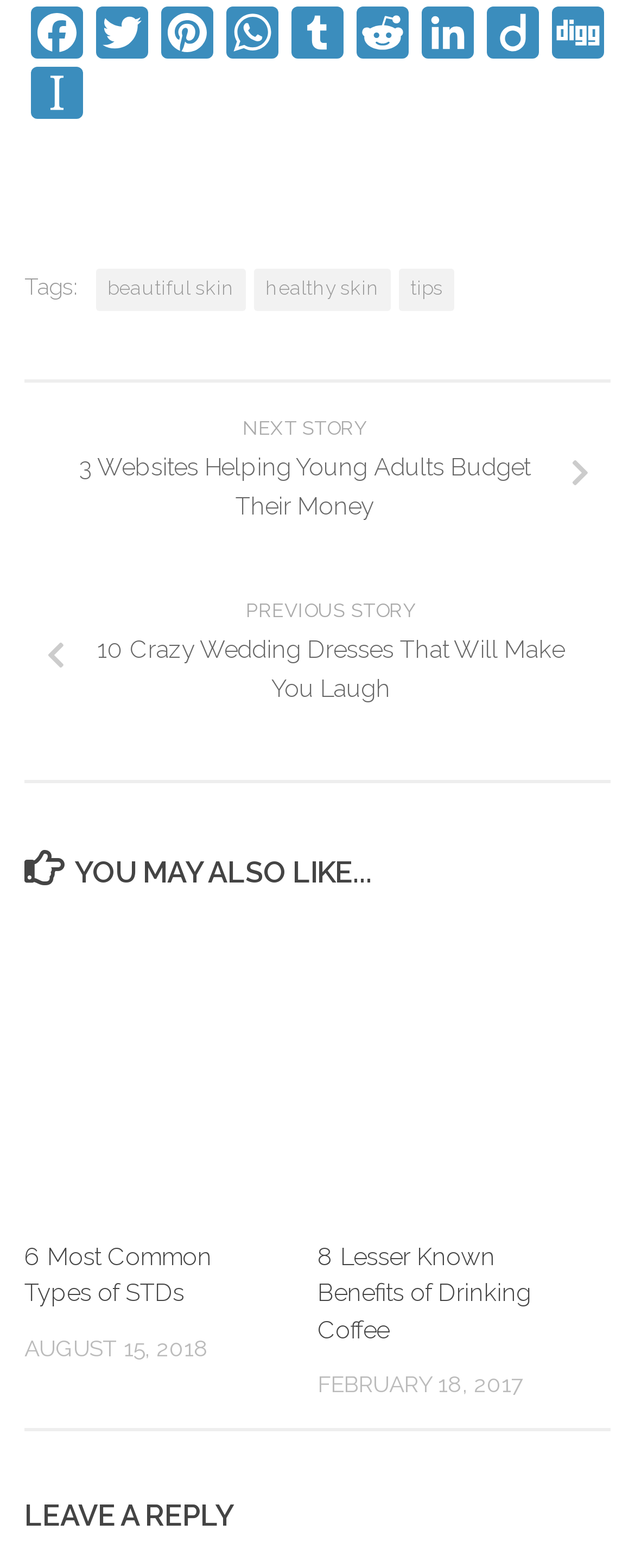How many articles are displayed on the webpage?
Refer to the image and give a detailed response to the question.

I observed the webpage structure and found two article sections, one on the left and one on the right, each with its own title, link, and timestamp.